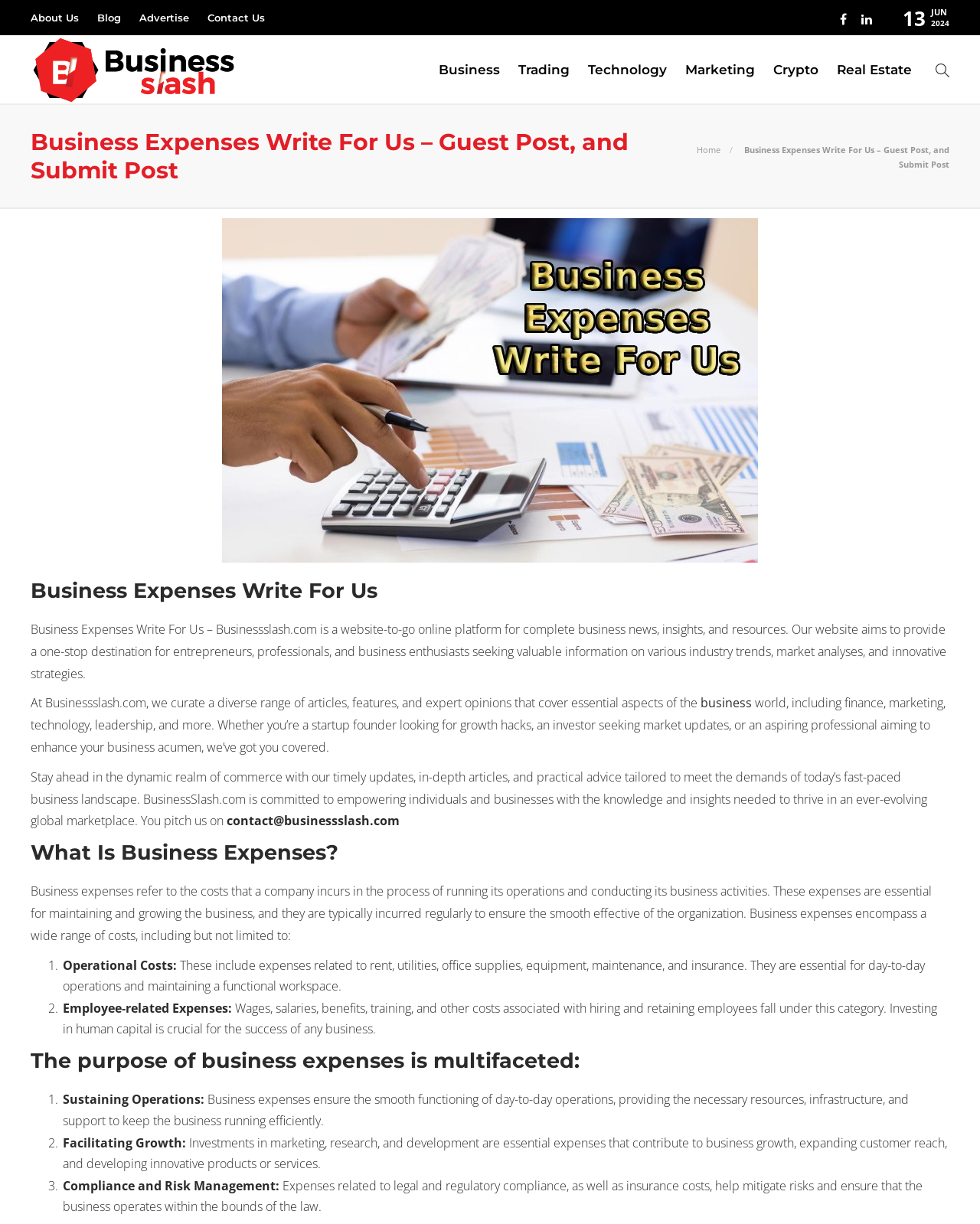Provide the bounding box coordinates for the area that should be clicked to complete the instruction: "Click on Contact Us".

[0.212, 0.002, 0.27, 0.027]